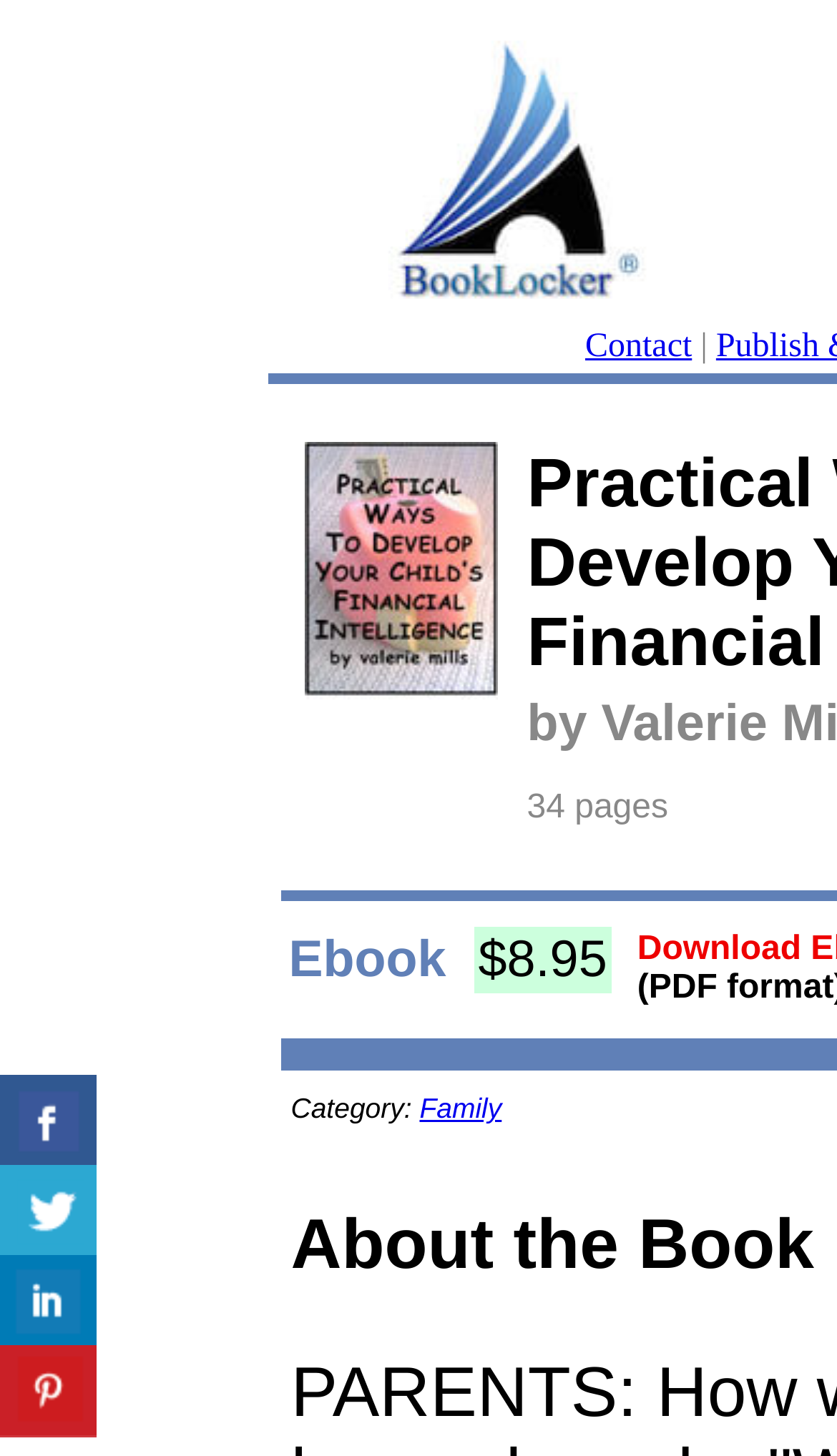What category does the book belong to?
Based on the visual details in the image, please answer the question thoroughly.

I found the category of the book by looking at the table cell that contains the category information. The table cell has the text 'Category: Family' which indicates that the book belongs to the Family category.